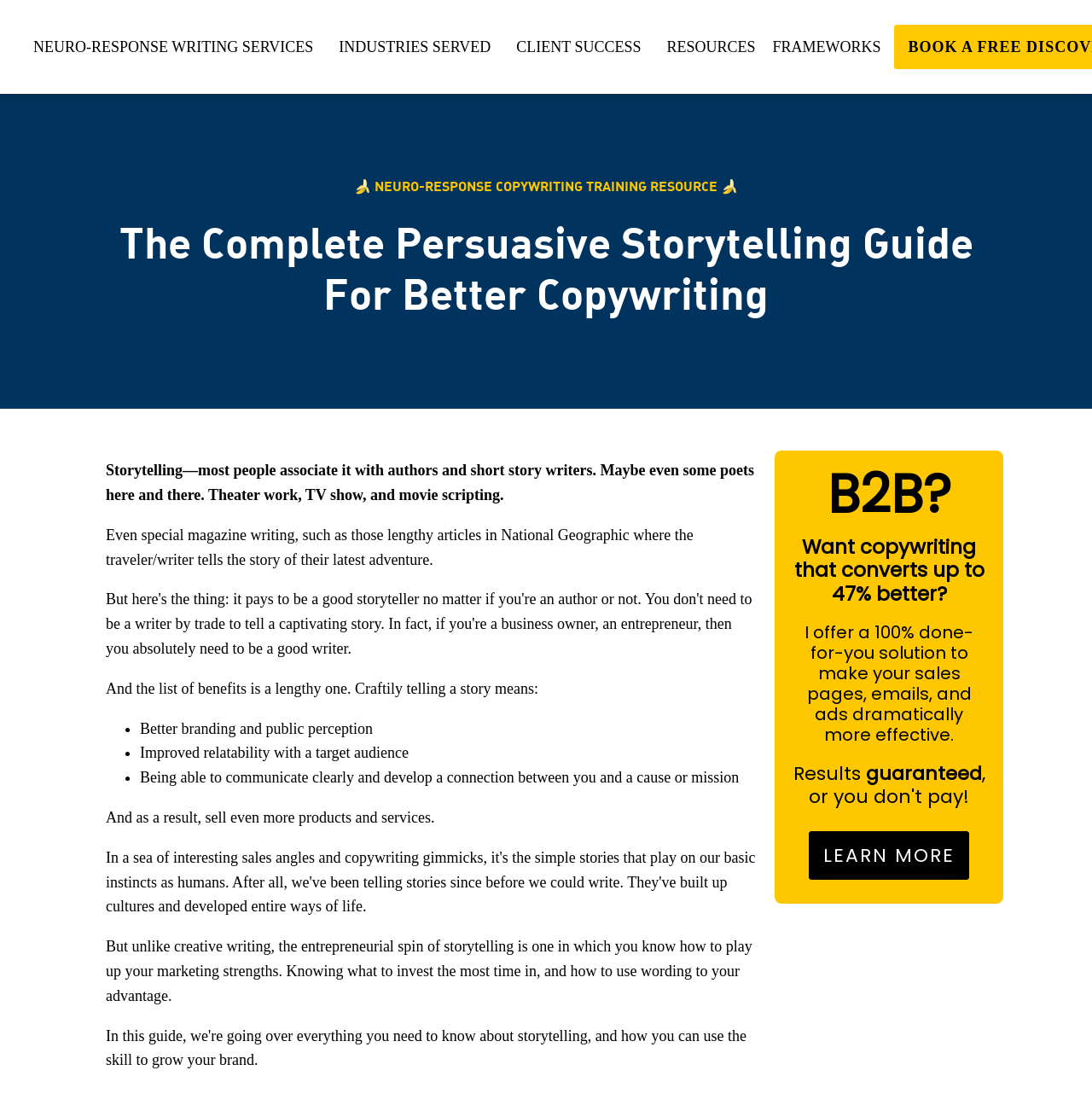Find the bounding box of the UI element described as follows: "FRAMEWORKS".

[0.704, 0.02, 0.818, 0.064]